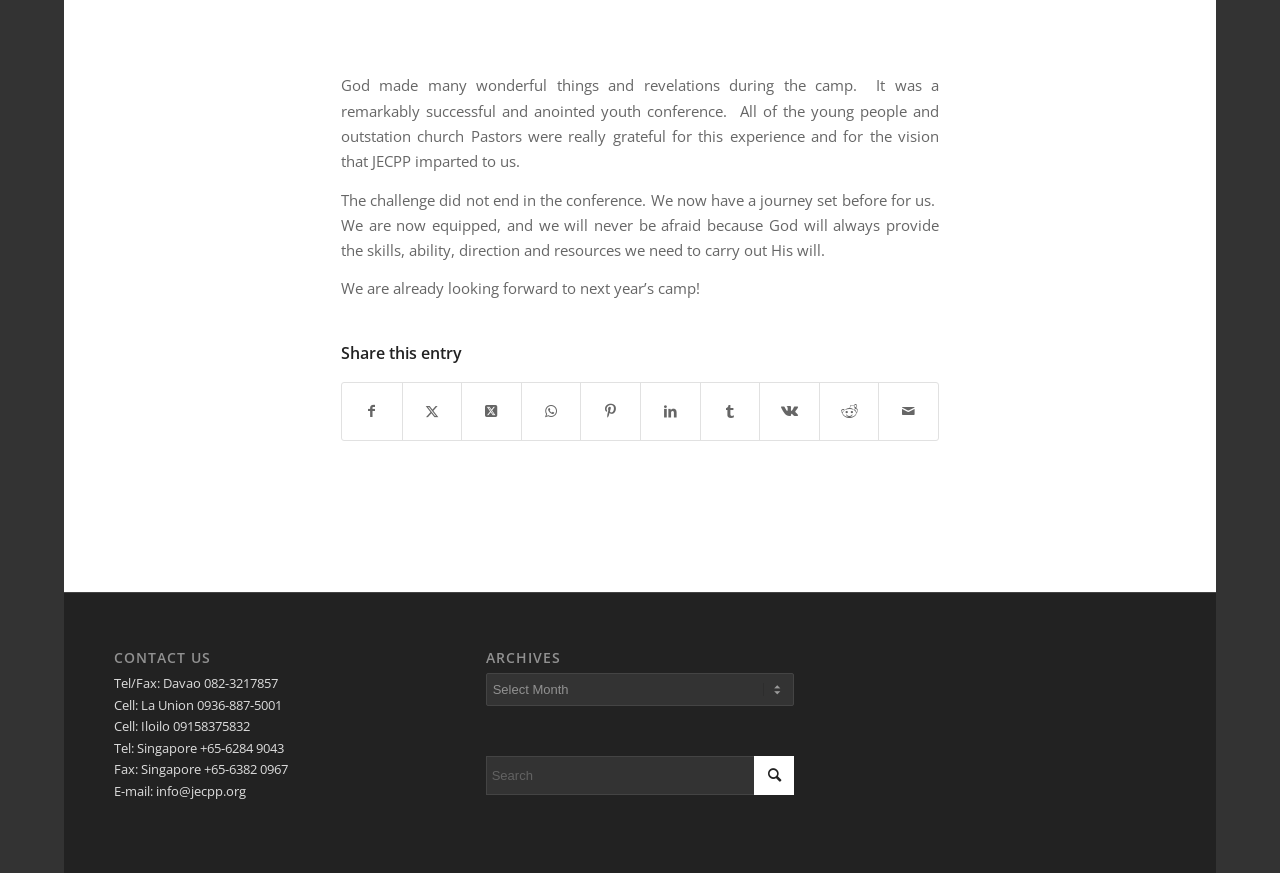What is the email address provided for contact?
From the image, respond with a single word or phrase.

info@jecpp.org